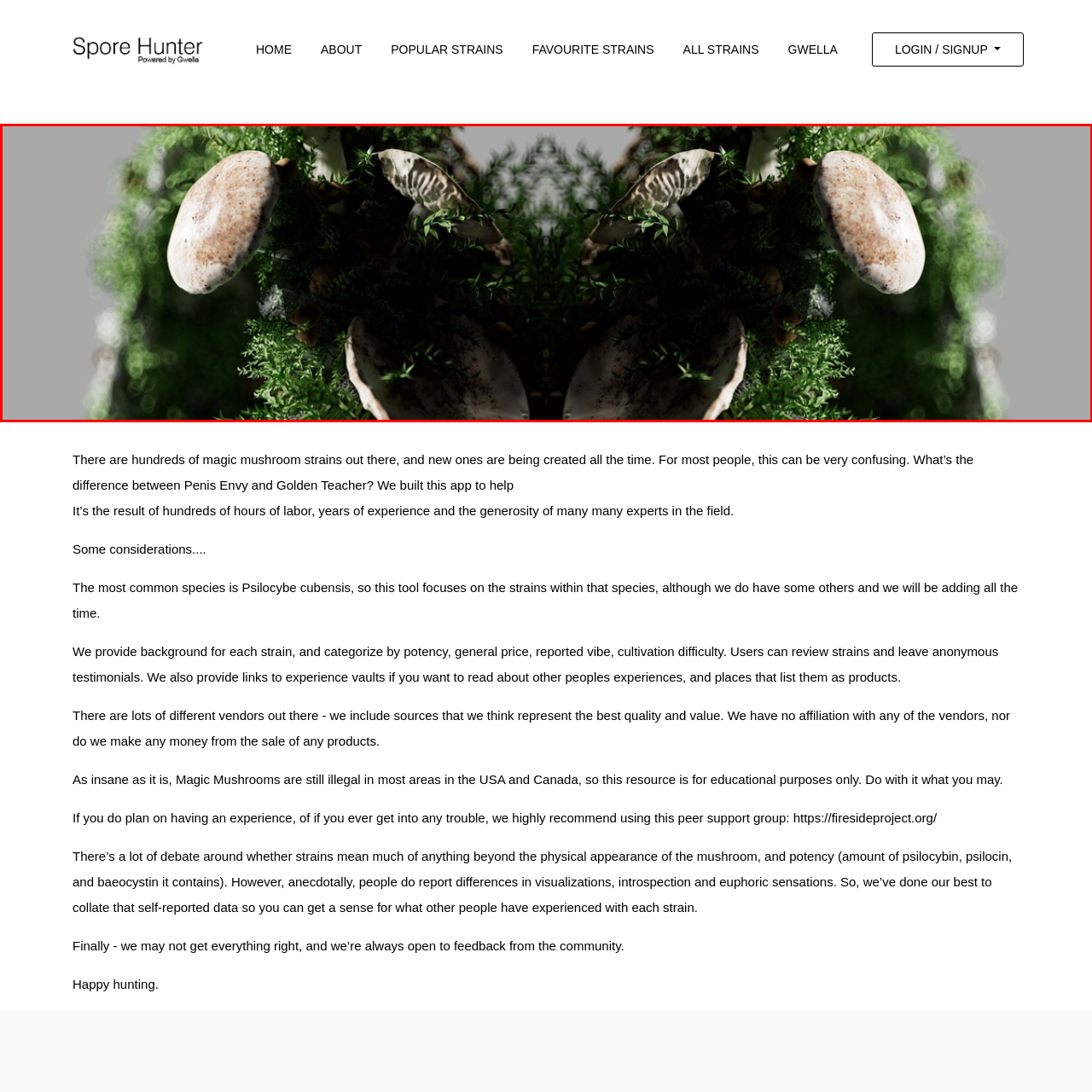Craft a comprehensive description of the image located inside the red boundary.

The image features a symmetrical, visually striking arrangement of mushrooms intertwined with lush greenery. The central focus appears to be on several mushroom caps, showcasing their unique textures and colors against a muted background that enhances their natural beauty. The surrounding foliage adds depth and a vibrant touch to the composition, suggesting a rich ecosystem where these fungi thrive. This imagery complements the educational theme of the webpage, which explores various strains of magic mushrooms, tapping into the mystery and complexity of these fascinating organisms in nature.